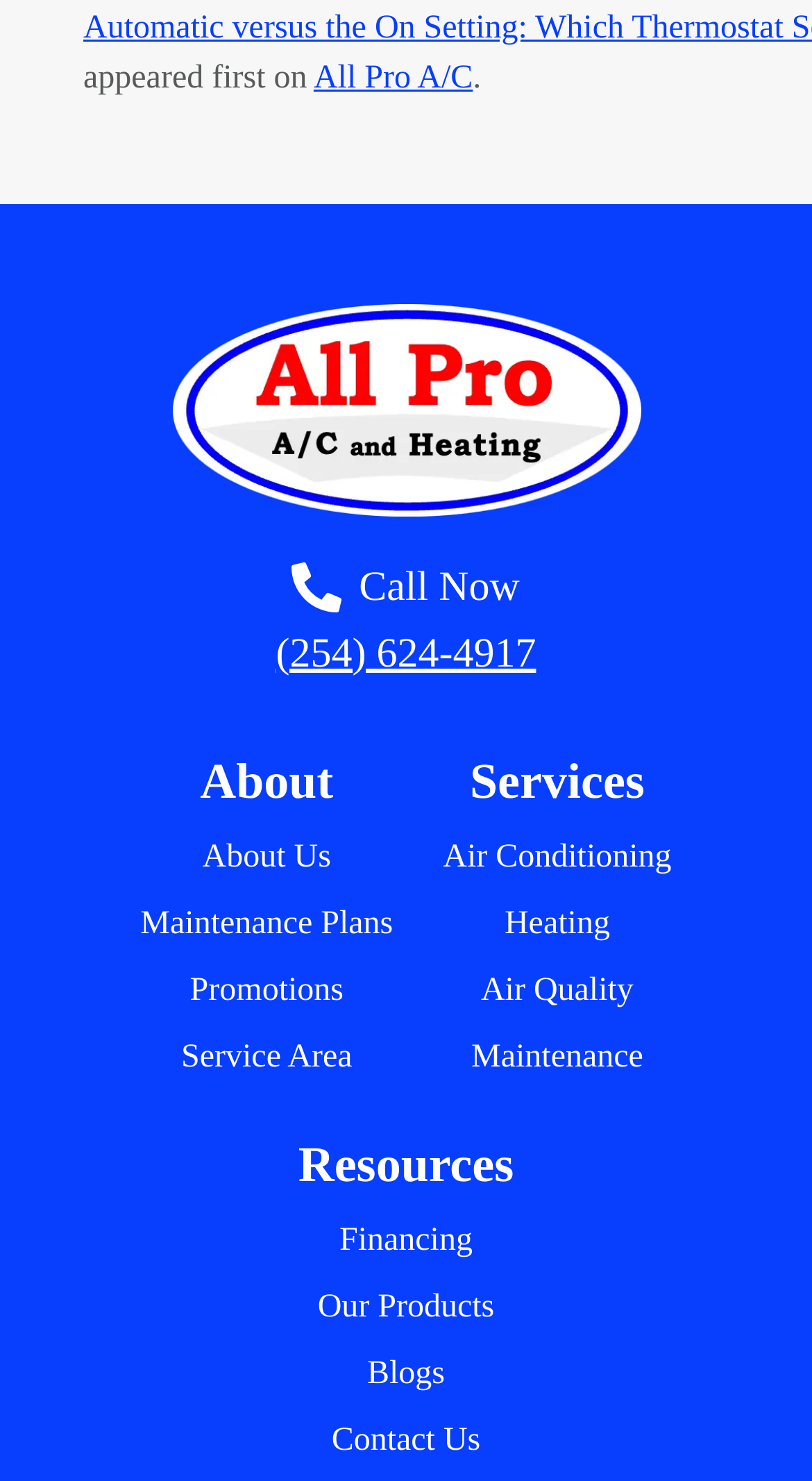Find and provide the bounding box coordinates for the UI element described with: "All Pro A/C".

[0.386, 0.04, 0.582, 0.064]